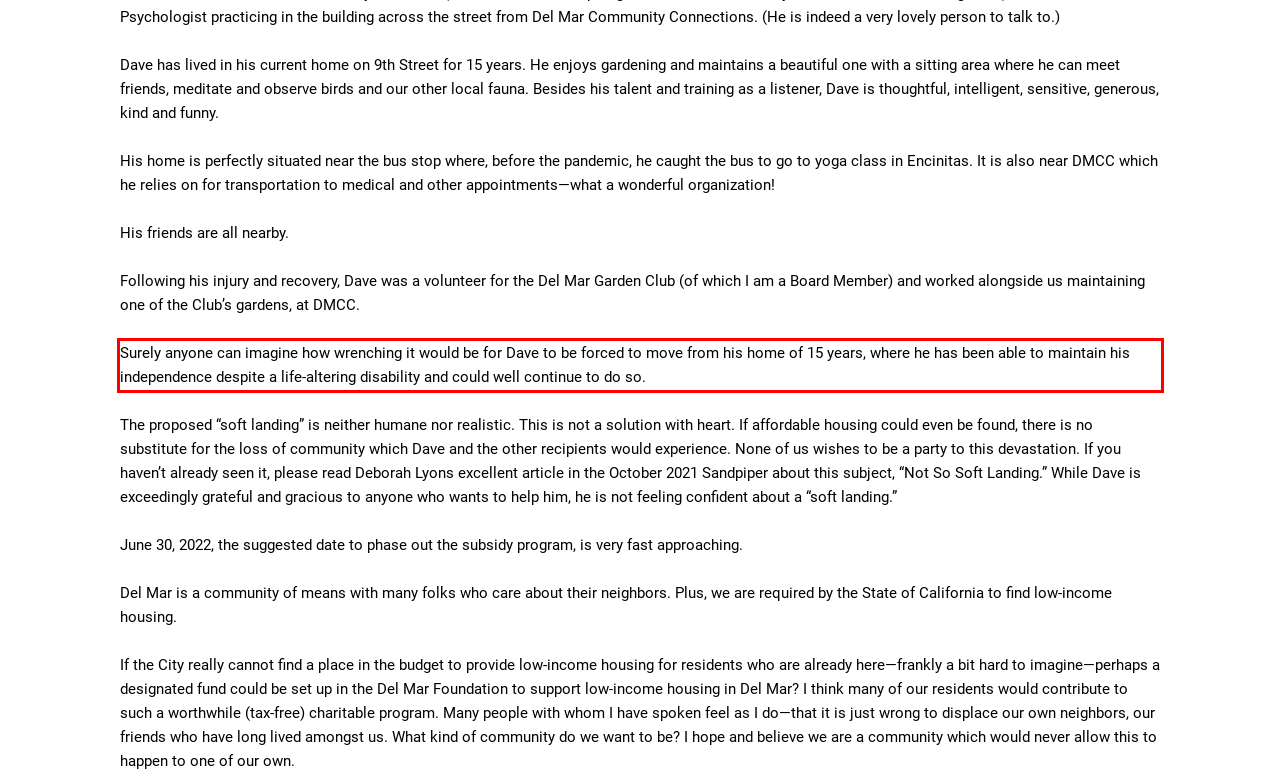You are provided with a webpage screenshot that includes a red rectangle bounding box. Extract the text content from within the bounding box using OCR.

Surely anyone can imagine how wrenching it would be for Dave to be forced to move from his home of 15 years, where he has been able to maintain his independence despite a life-altering disability and could well continue to do so.